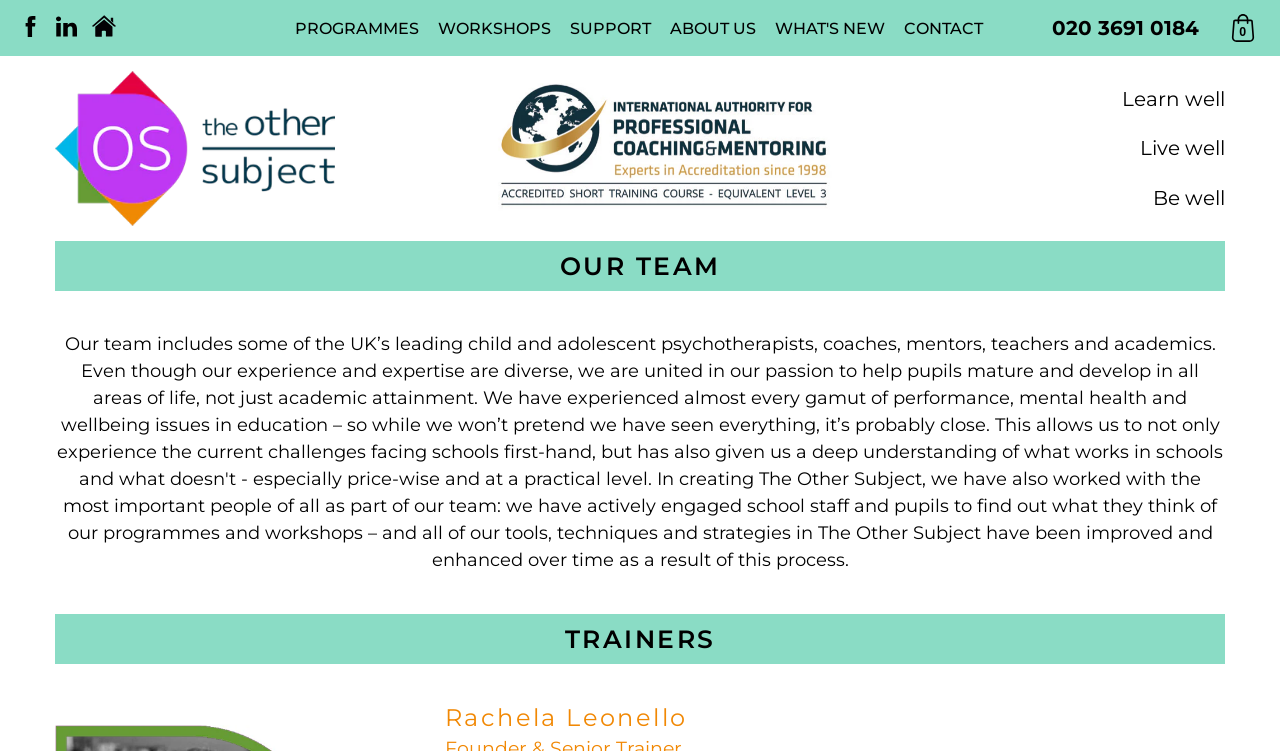Please answer the following question using a single word or phrase: 
What is the name of the person listed under 'TRAINERS'?

Rachela Leonello